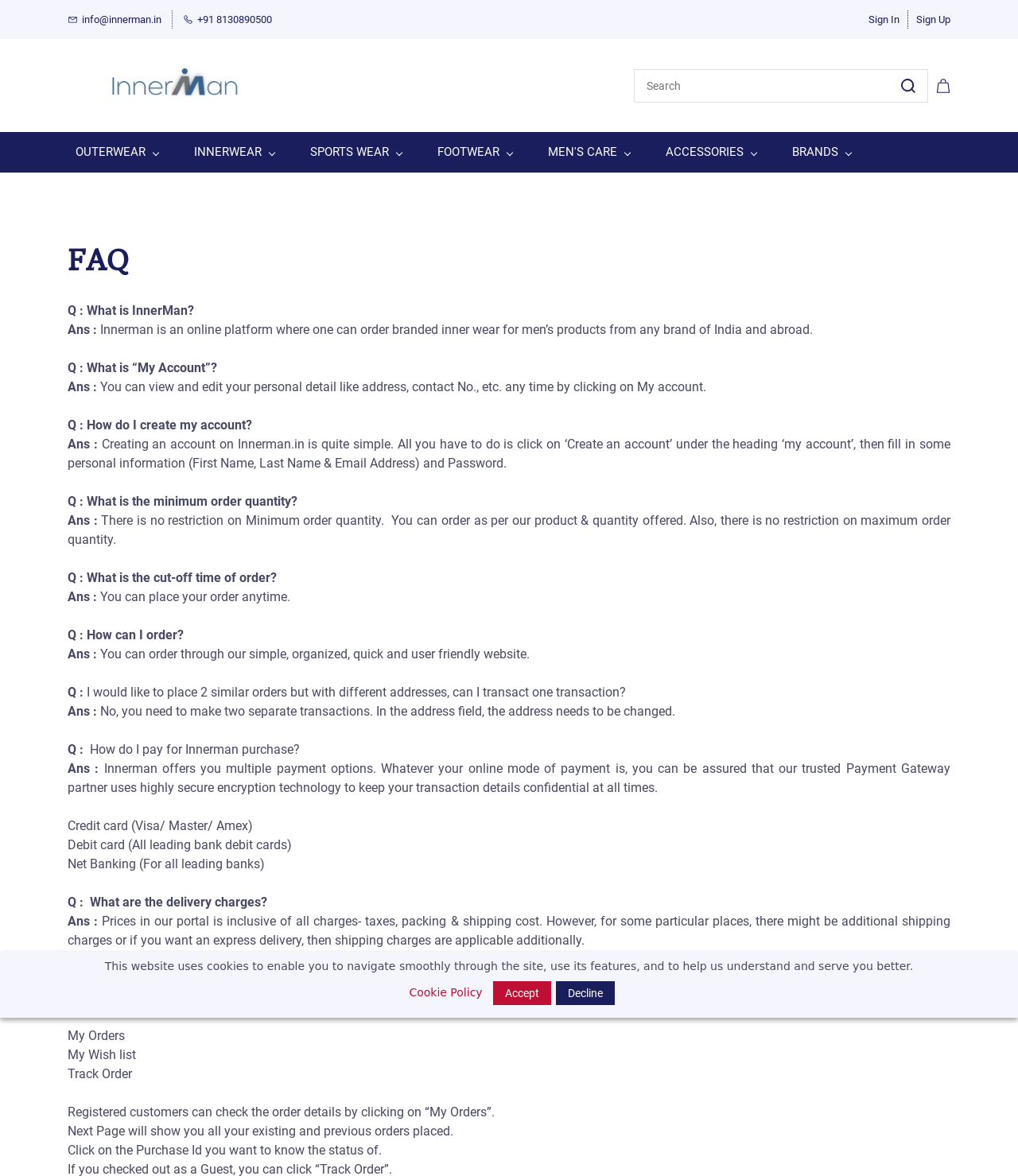Identify the bounding box coordinates necessary to click and complete the given instruction: "Sign In".

[0.853, 0.009, 0.884, 0.025]